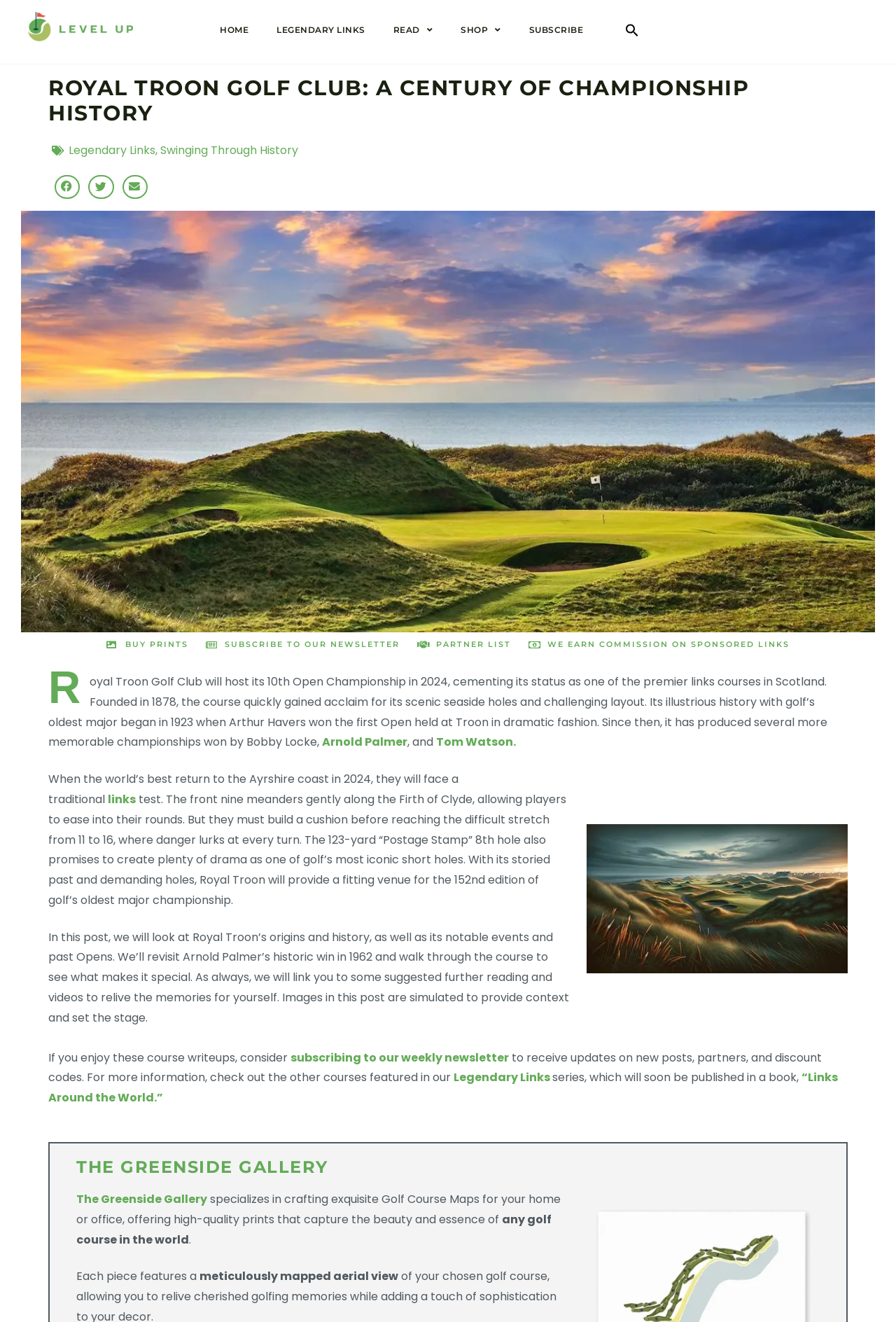Locate the bounding box coordinates of the clickable region to complete the following instruction: "Click on the 'HOME' link."

[0.245, 0.011, 0.277, 0.035]